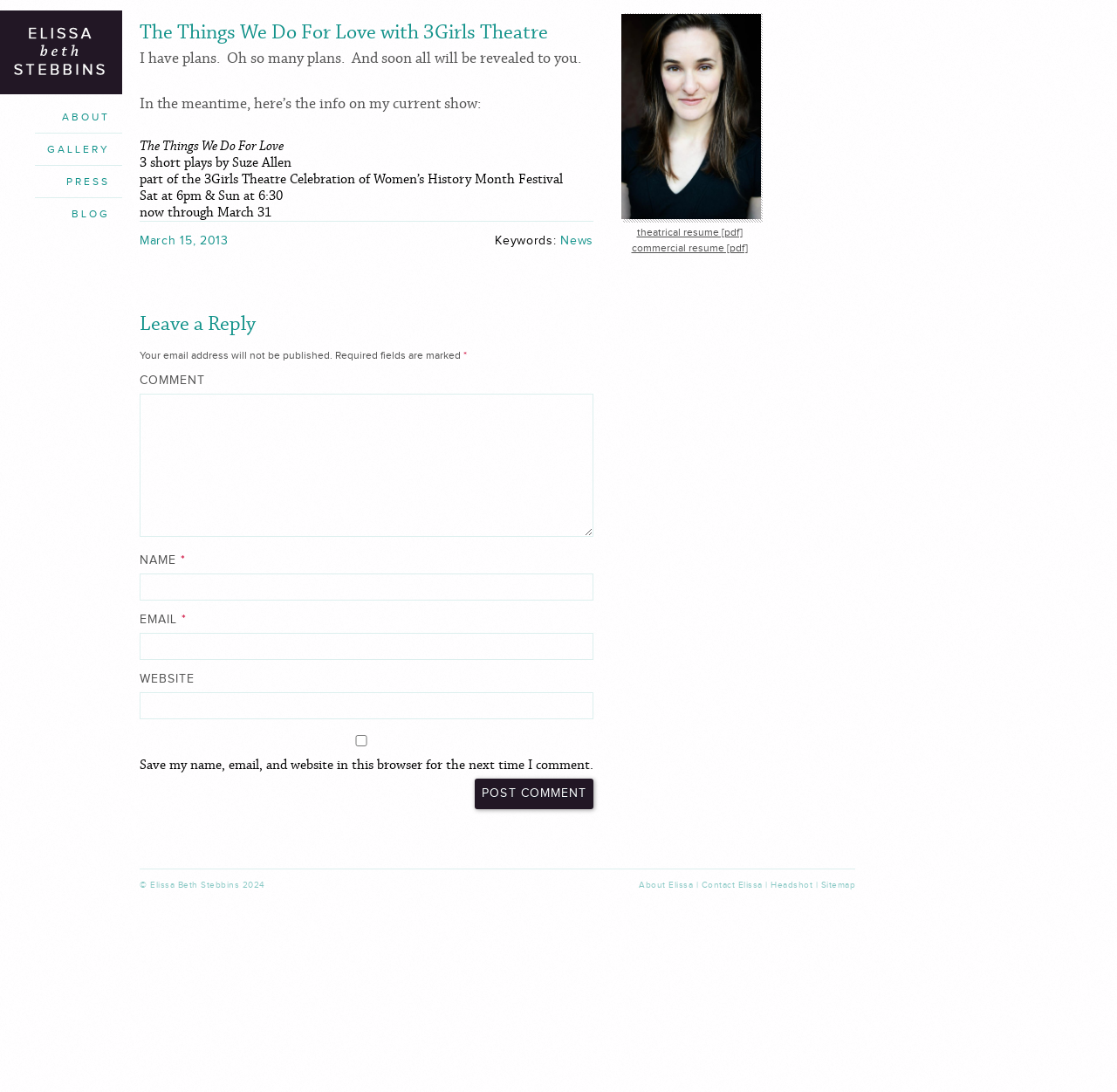What is the name of the author?
Answer the question with a detailed and thorough explanation.

I determined the answer by looking at the heading element 'Elissa Beth Stebbins' at the top of the webpage, which suggests that the author's name is Elissa Beth Stebbins.